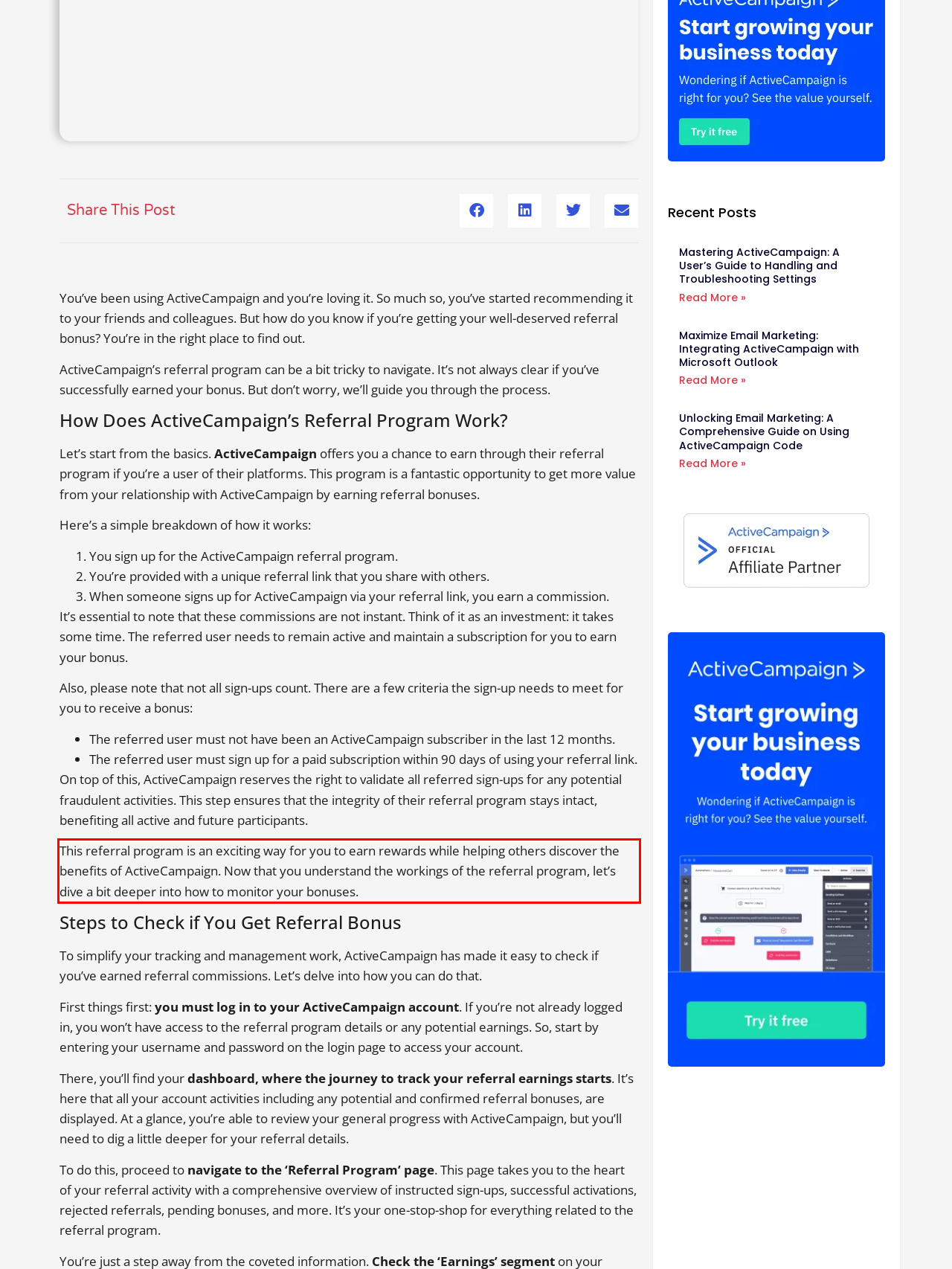Given a webpage screenshot, locate the red bounding box and extract the text content found inside it.

This referral program is an exciting way for you to earn rewards while helping others discover the benefits of ActiveCampaign. Now that you understand the workings of the referral program, let’s dive a bit deeper into how to monitor your bonuses.